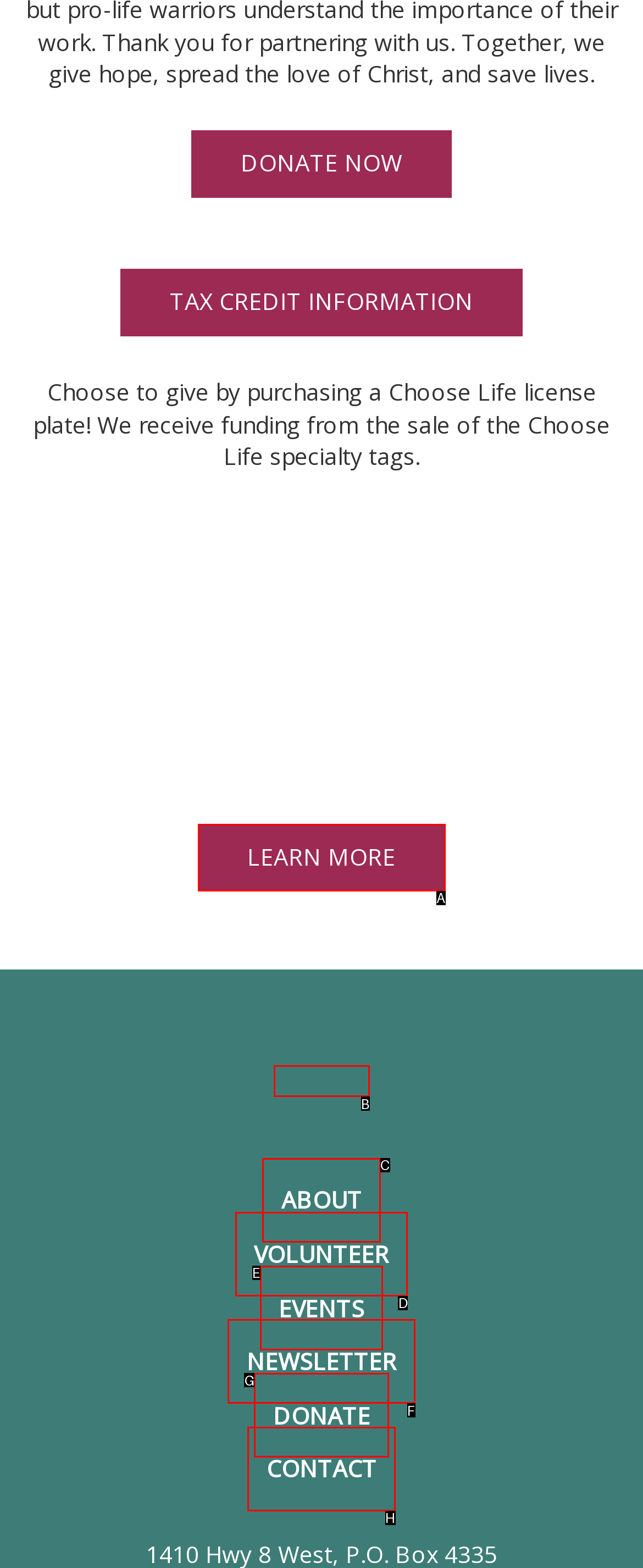Identify the matching UI element based on the description: Learn MORE
Reply with the letter from the available choices.

A